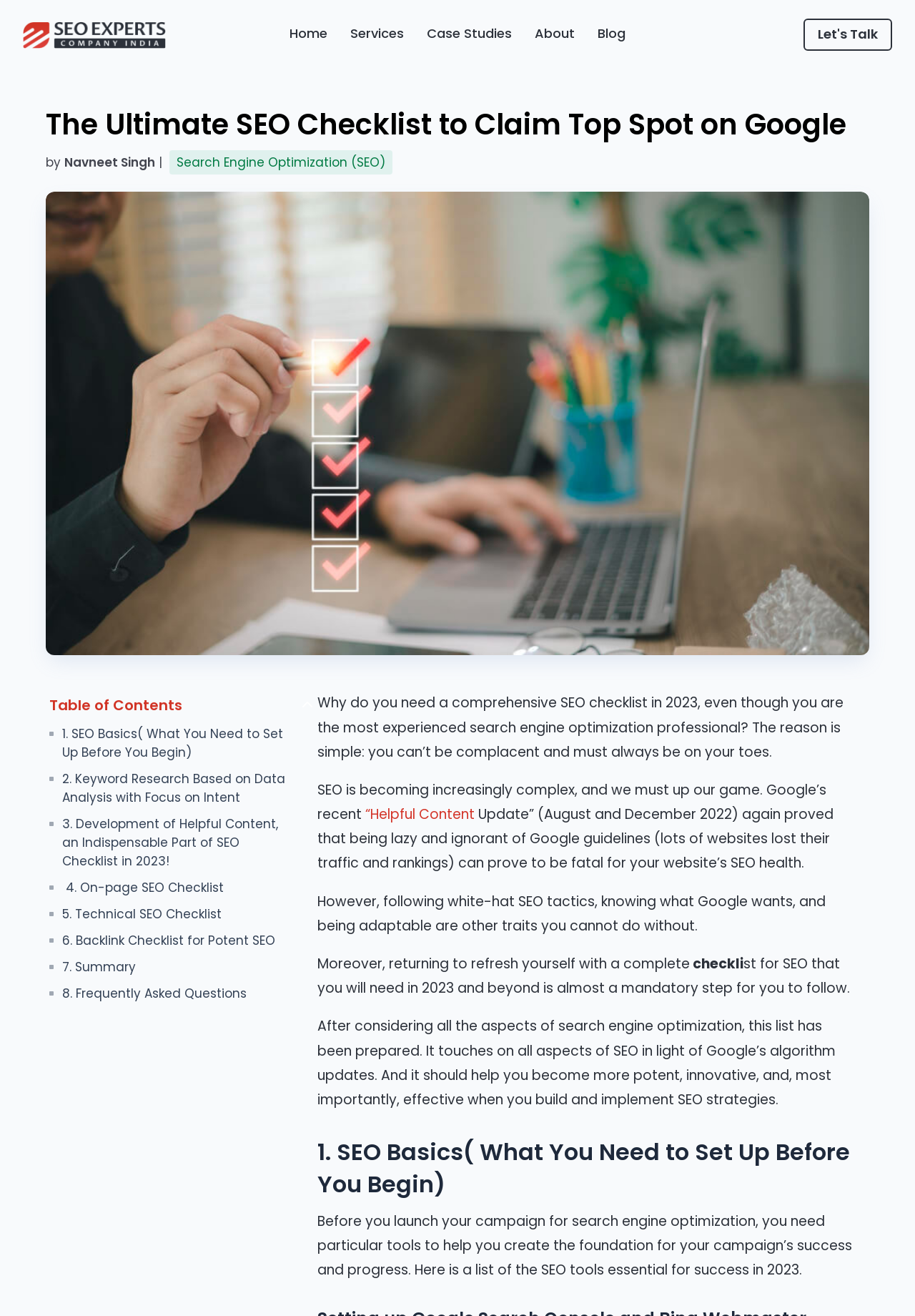Could you indicate the bounding box coordinates of the region to click in order to complete this instruction: "Click the 'Navneet Singh' link".

[0.07, 0.117, 0.17, 0.13]